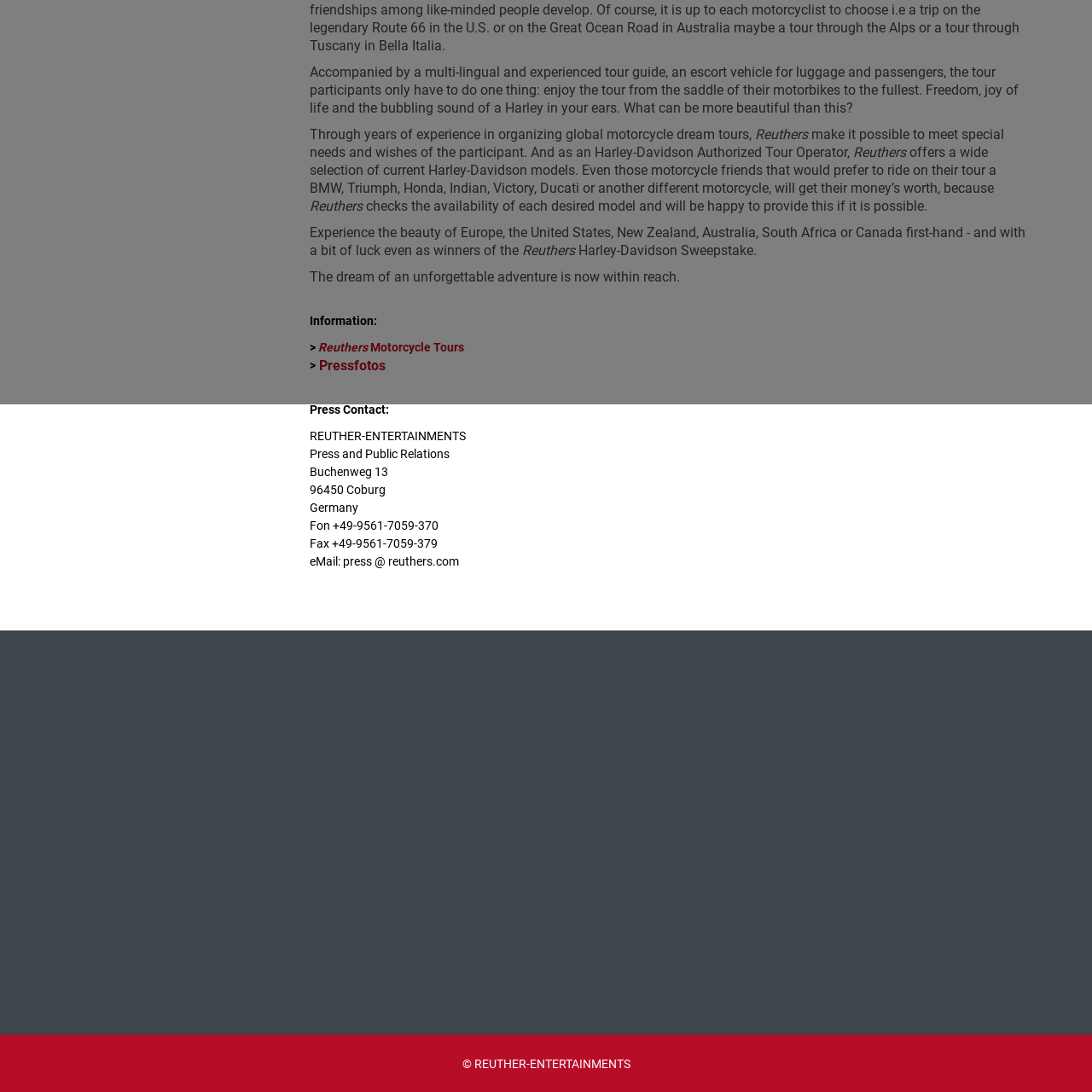Provide an in-depth description of the image within the red bounding box.

The image features the logo of "Schlager Musikanten TV," a brand associated with vibrant and lively music programming. The logo embodies the spirit of entertainment, showcasing a blend of traditional and contemporary elements that appeal to a broad audience. It reflects the network's focus on music shows that celebrate various genres and styles, catering especially to fans of Schlager music. The design likely emphasizes connection and enjoyment, inviting viewers to immerse themselves in the joyful world of music and performance. This branding encapsulates a commitment to delivering dynamic content that resonates with music enthusiasts.